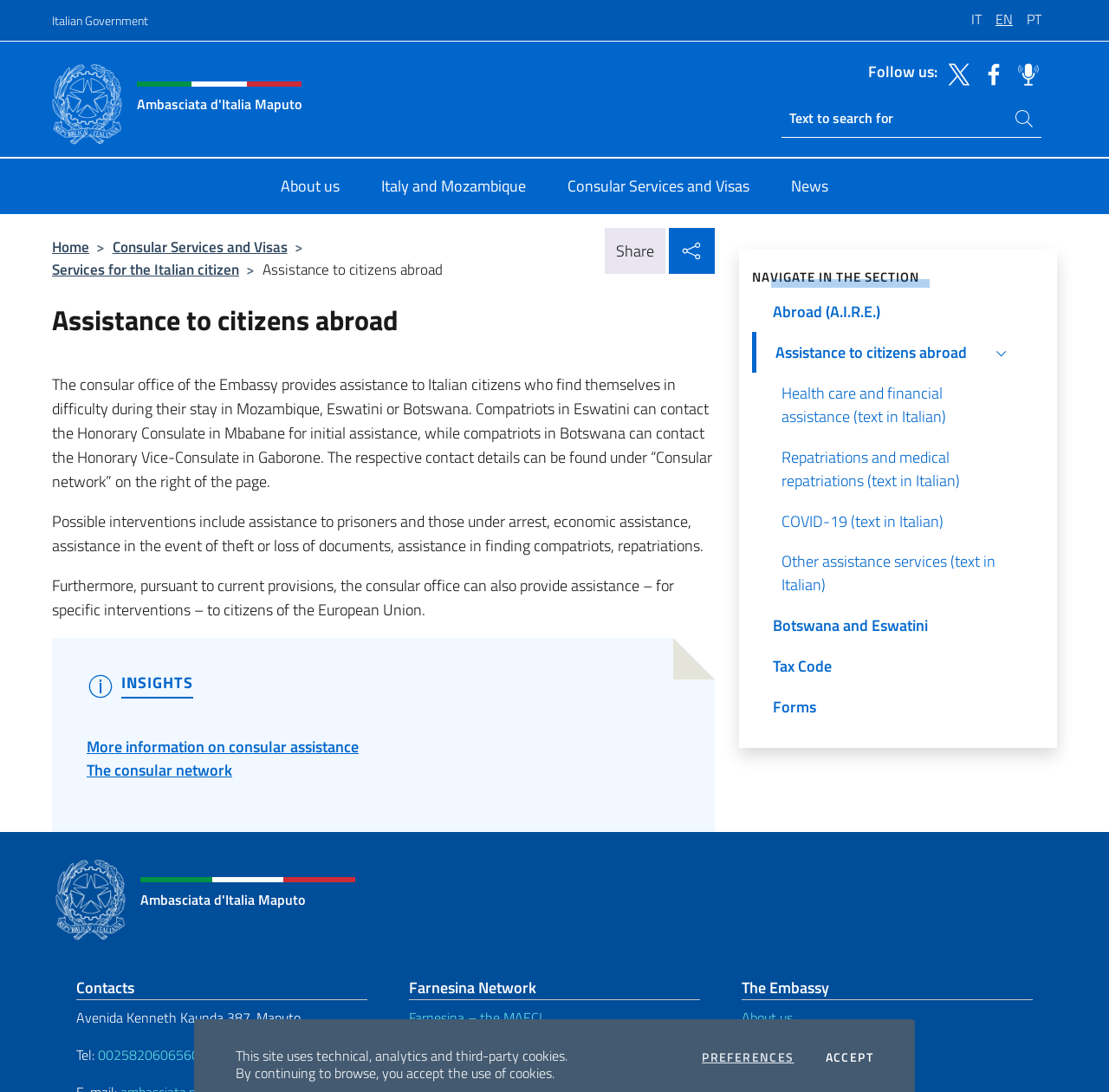What is the address of the embassy?
Using the image, elaborate on the answer with as much detail as possible.

The address of the embassy is Avenida Kenneth Kaunda 387, Maputo, which is located in the footer section of the webpage.